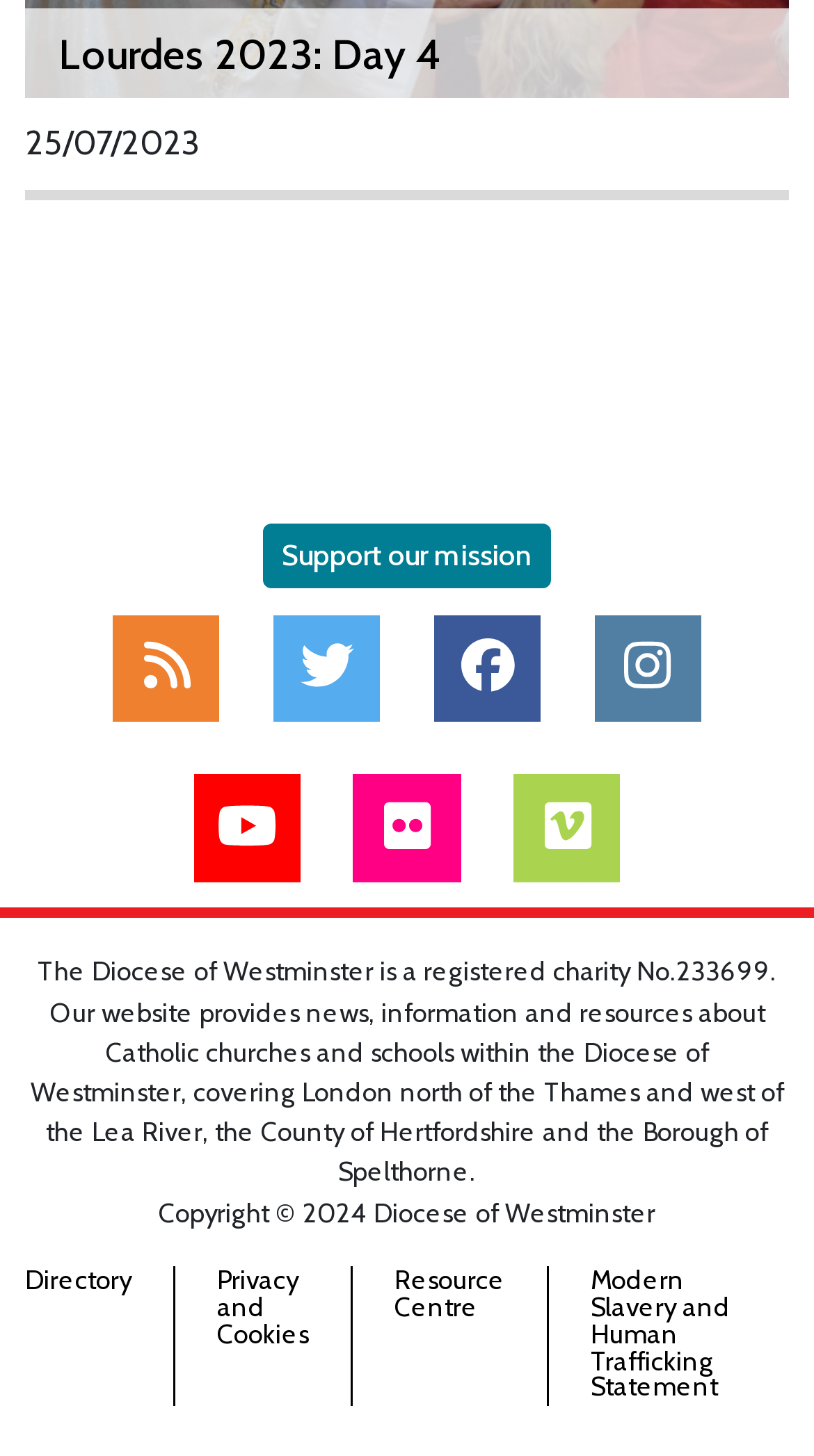How many social media platforms are linked on the webpage?
Using the information from the image, answer the question thoroughly.

The number of social media platforms linked on the webpage can be counted from the middle section, where there are links to Twitter, Instagram, and other platforms.